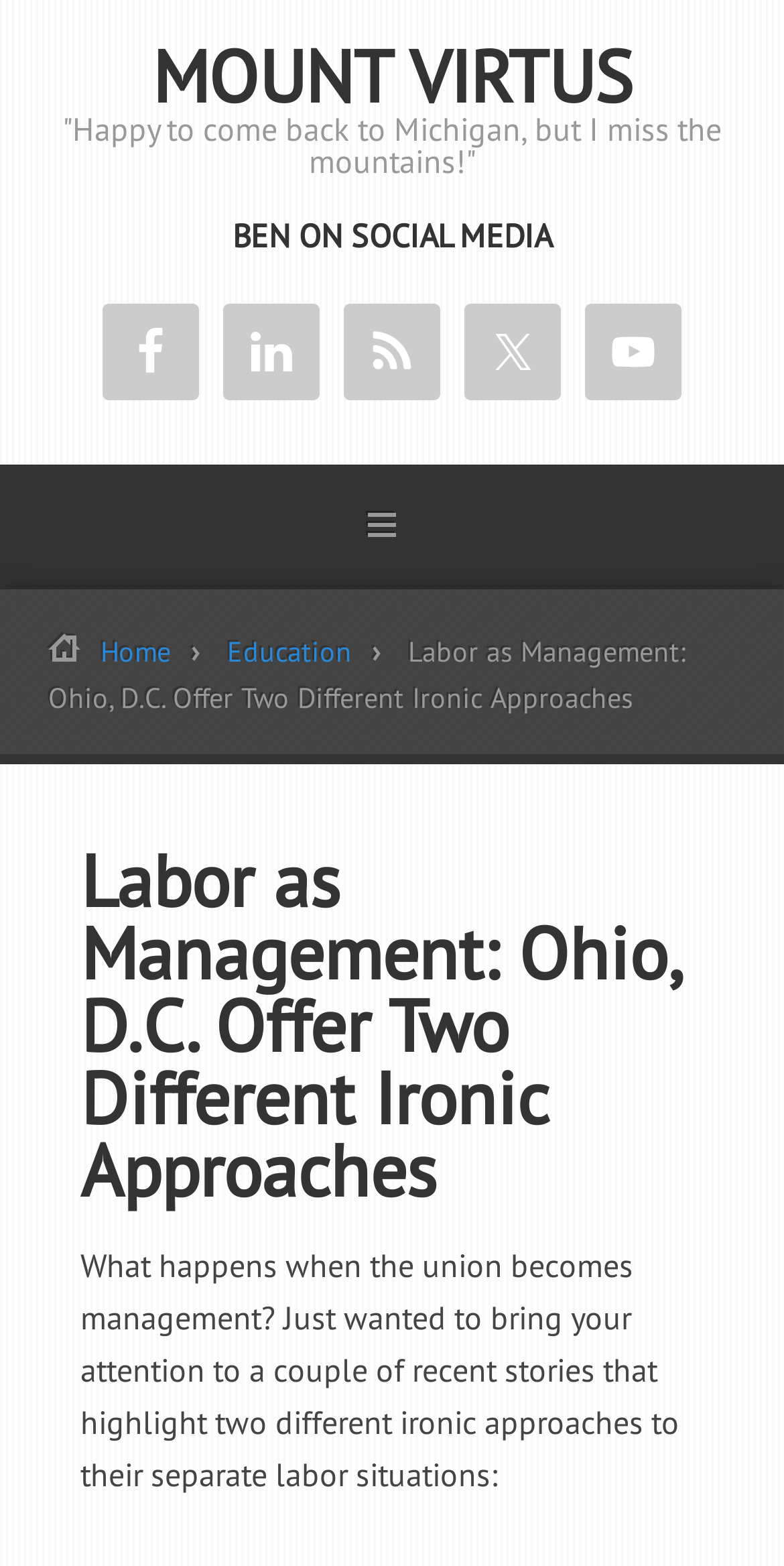Generate a thorough caption that explains the contents of the webpage.

The webpage appears to be a blog or article page, with a title "Labor as Management: Ohio, D.C. Offer Two Different Ironic Approaches" at the top. Below the title, there is a quote "Happy to come back to Michigan, but I miss the mountains!" in a larger font size.

On the top-right corner, there is a section labeled "BEN ON SOCIAL MEDIA" with five social media links, including Facebook, LinkedIn, RSS, Twitter, and YouTube, each accompanied by a small icon. These links are arranged horizontally, with Facebook on the left and YouTube on the right.

Below the social media section, there is a navigation menu labeled "Main" with three links: "Home›", "Education›", and the title of the article "Labor as Management: Ohio, D.C. Offer Two Different Ironic Approaches". The navigation menu is located at the top-center of the page.

The main content of the article starts below the navigation menu, with a heading that repeats the title of the article. The article begins with a question "What happens when the union becomes management?" and then discusses two recent stories that highlight different ironic approaches to labor situations. The text is divided into paragraphs, with no images or other multimedia elements besides the social media icons.